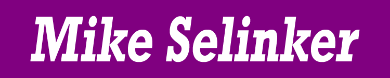What movie is being discussed on the webpage?
Using the image, provide a detailed and thorough answer to the question.

The webpage focuses on an article discussing memorable movie deaths, particularly in the iconic action film 'Die Hard', which suggests that the content is analyzing cinematic moments that have left a significant impact on audiences.